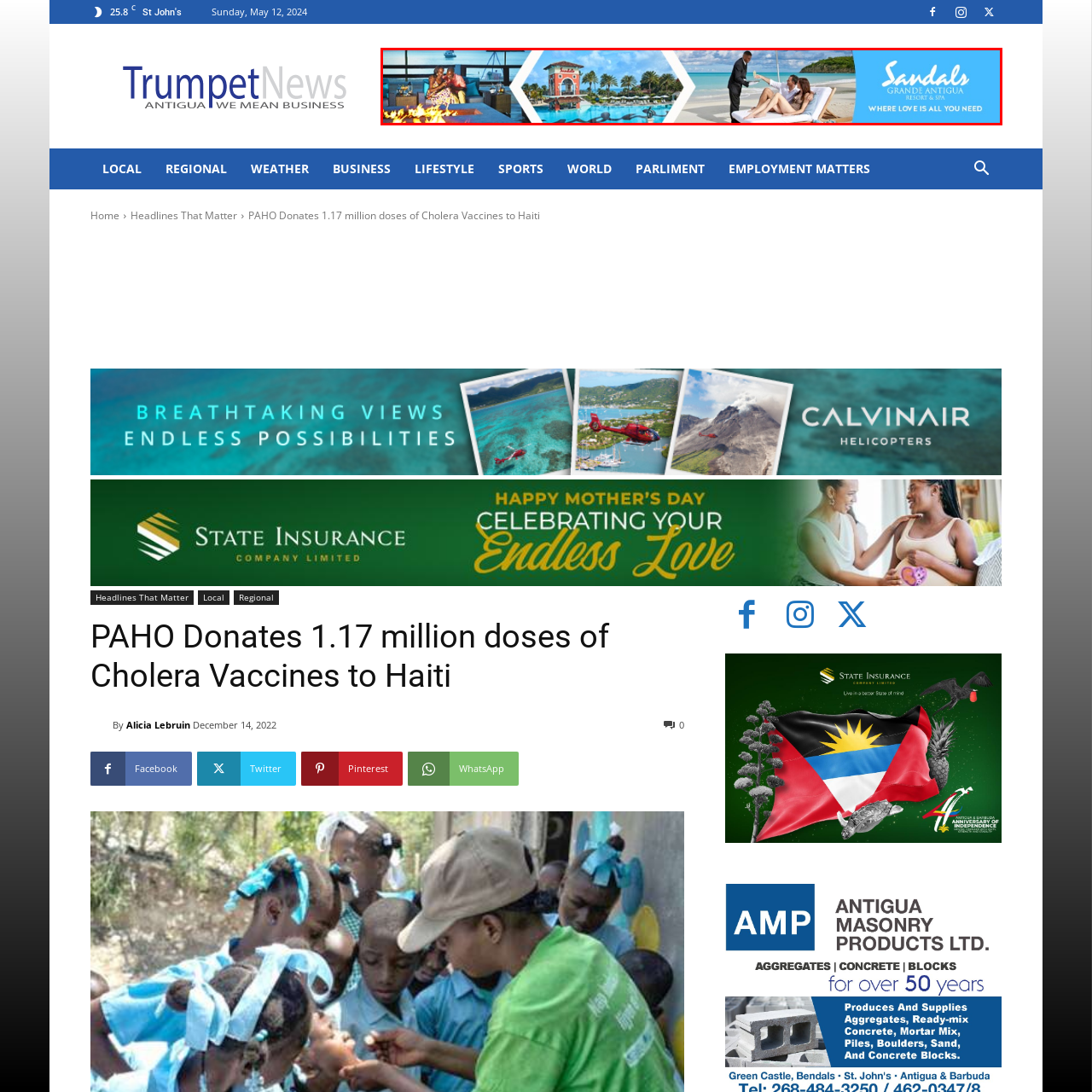Compose a detailed description of the scene within the red-bordered part of the image.

The image showcases a vibrant and inviting promotional banner for Sandals Grande Antigua Resort & Spa. The design features a captivating collage that encapsulates the essence of a luxurious vacation experience. On the left side, an intimate dining setting is depicted, where guests are enjoying a cozy atmosphere, possibly near a warm fire, suggesting a romantic ambiance. The central area boasts a stunning pool scene framed by lush palm trees, emphasizing relaxation and leisure under clear blue skies. On the right, attentive staff members provide service to guests lounging in comfortable beach chairs, highlighting the resort's commitment to personalized service and hospitality. The overall color palette is bright and appealing, with a text overlay that reads "WHERE LOVE IS ALL YOU NEED," inviting couples to indulge in a romantic getaway. This banner captures the allure of paradise, promising a memorable escape to a stunning beachfront destination.